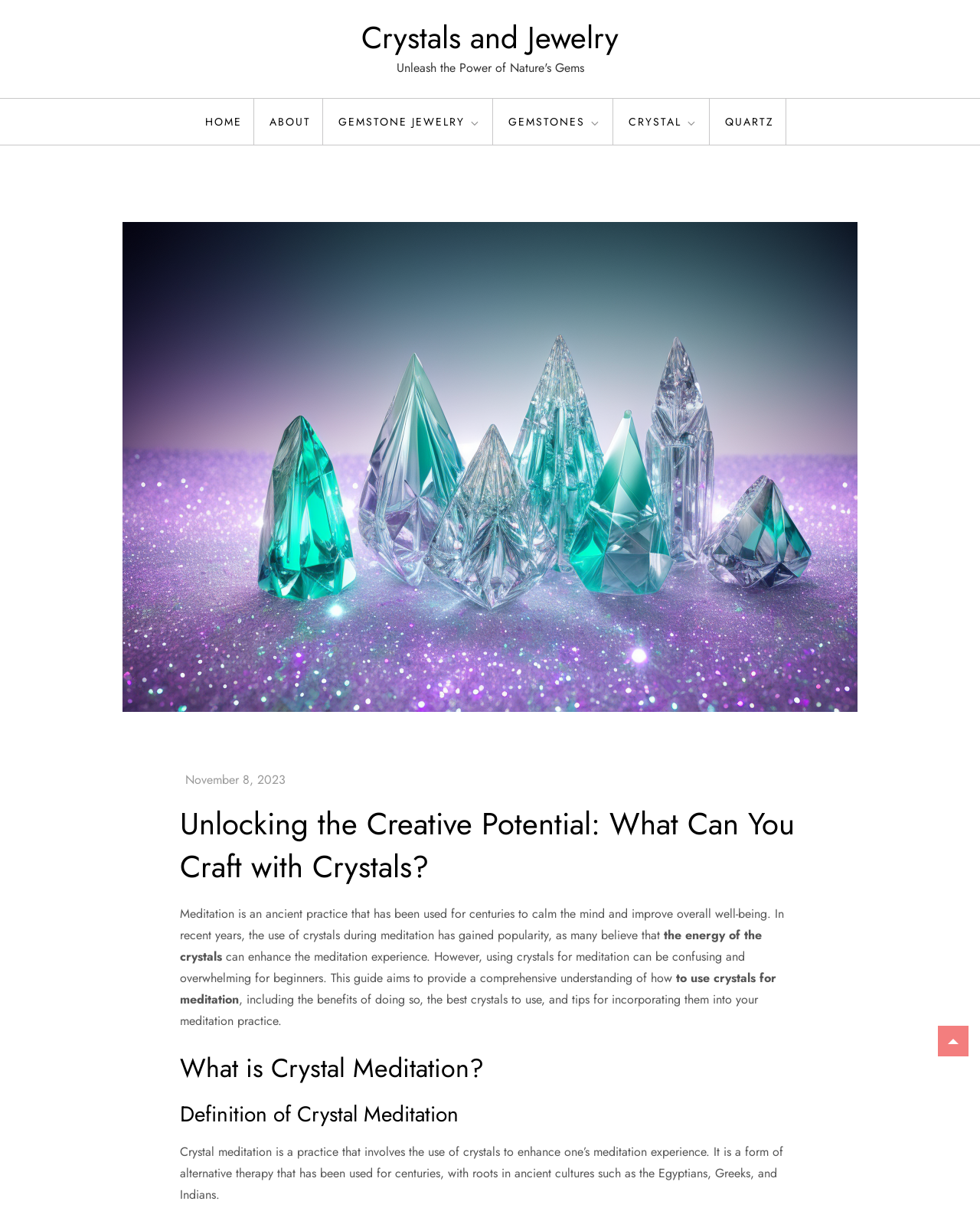Determine the bounding box coordinates for the UI element with the following description: "parent_node: Skip to content". The coordinates should be four float numbers between 0 and 1, represented as [left, top, right, bottom].

[0.957, 0.847, 0.988, 0.872]